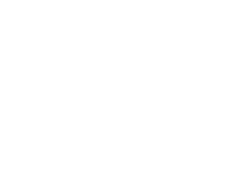Give a comprehensive caption that covers the entire image content.

The image features a detailed graphical representation related to pest control services. It is likely part of a broader section discussing various pest management strategies, particularly focused on common household pests such as ants, cockroaches, and possibly other insects or rodents. 

The surrounding text on the webpage suggests that the organization, Essen Pest Control, offers professional services for these pests in cities like Ottawa, Toronto, and Vancouver. The context implies a focus on educating the public about pest issues and promoting their expertise in addressing these concerns effectively.